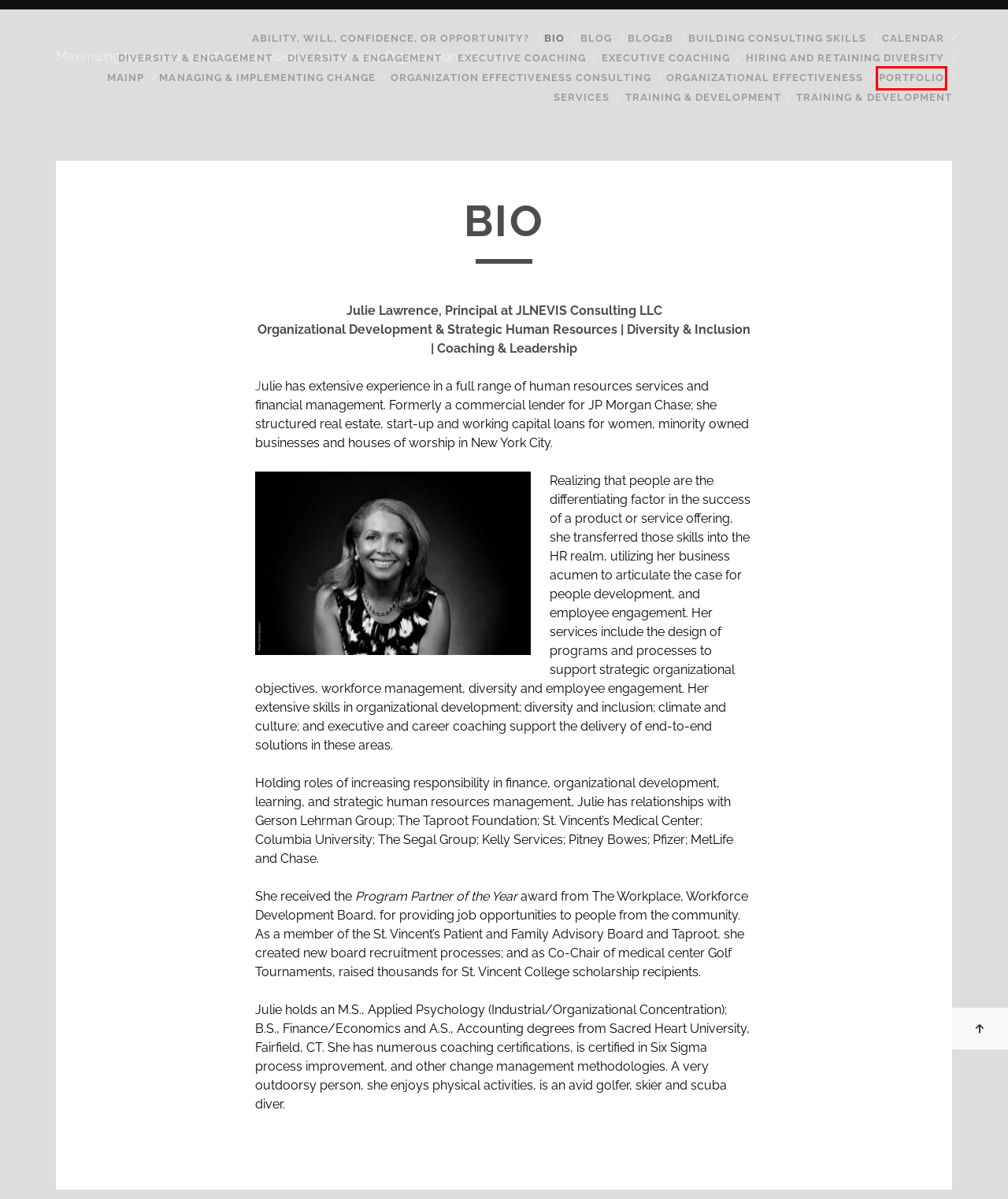Given a screenshot of a webpage with a red bounding box around an element, choose the most appropriate webpage description for the new page displayed after clicking the element within the bounding box. Here are the candidates:
A. Managing & Implementing Change
B. blog2B
C. Building Consulting Skills
D. Portfolio
E. Hiring and Retaining Diversity
F. Ability, Will, Confidence, or Opportunity?
G. Home
H. Blog

D